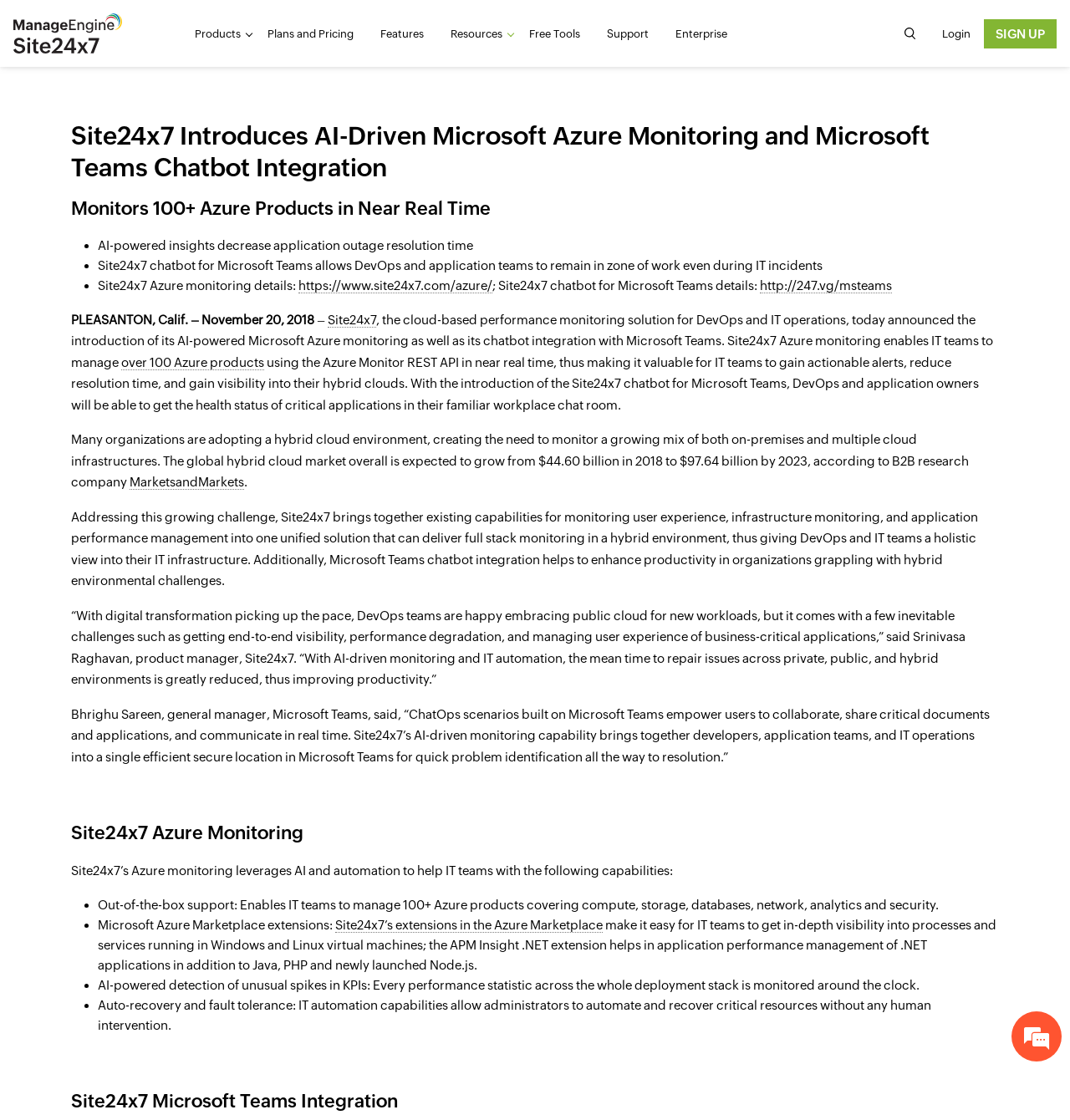Please identify the bounding box coordinates of the element that needs to be clicked to execute the following command: "Click on the 'SIGN UP' button". Provide the bounding box using four float numbers between 0 and 1, formatted as [left, top, right, bottom].

[0.92, 0.017, 0.988, 0.043]